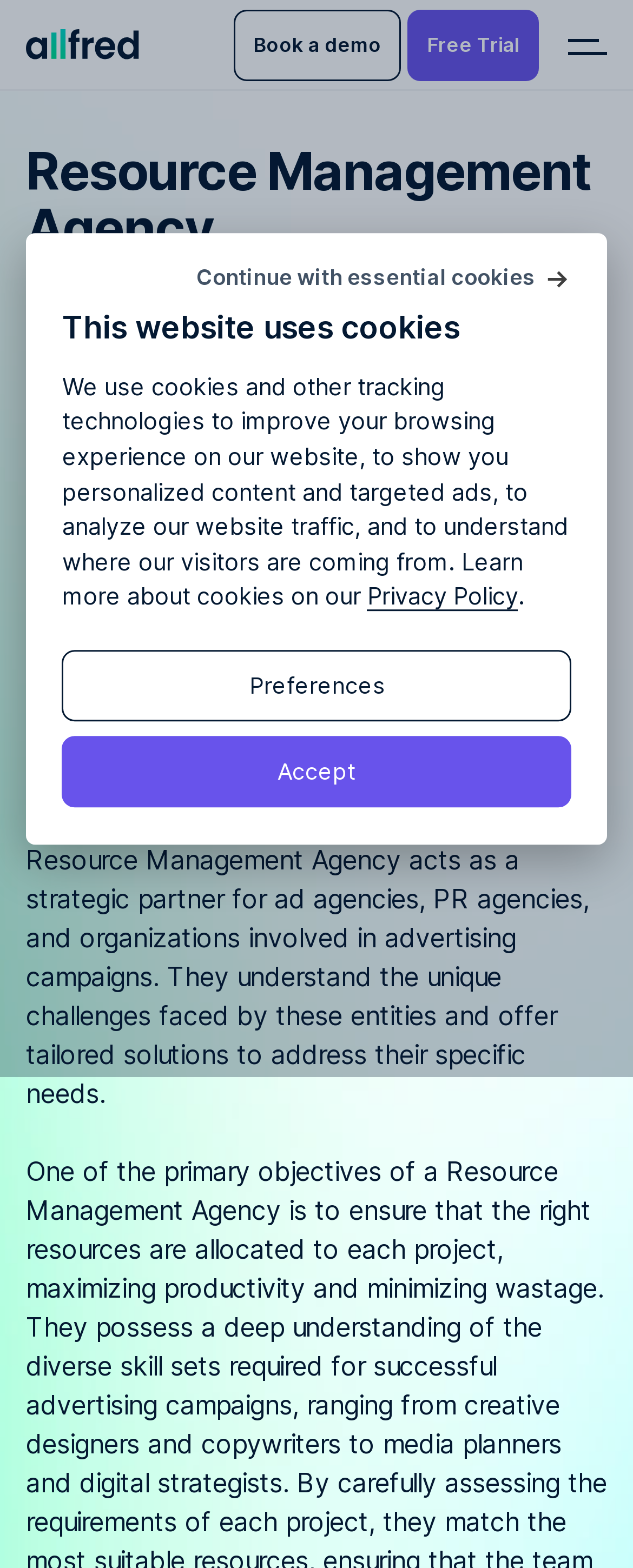Pinpoint the bounding box coordinates of the clickable element needed to complete the instruction: "Read the 'Benefits by role' page". The coordinates should be provided as four float numbers between 0 and 1: [left, top, right, bottom].

[0.041, 0.372, 0.923, 0.397]